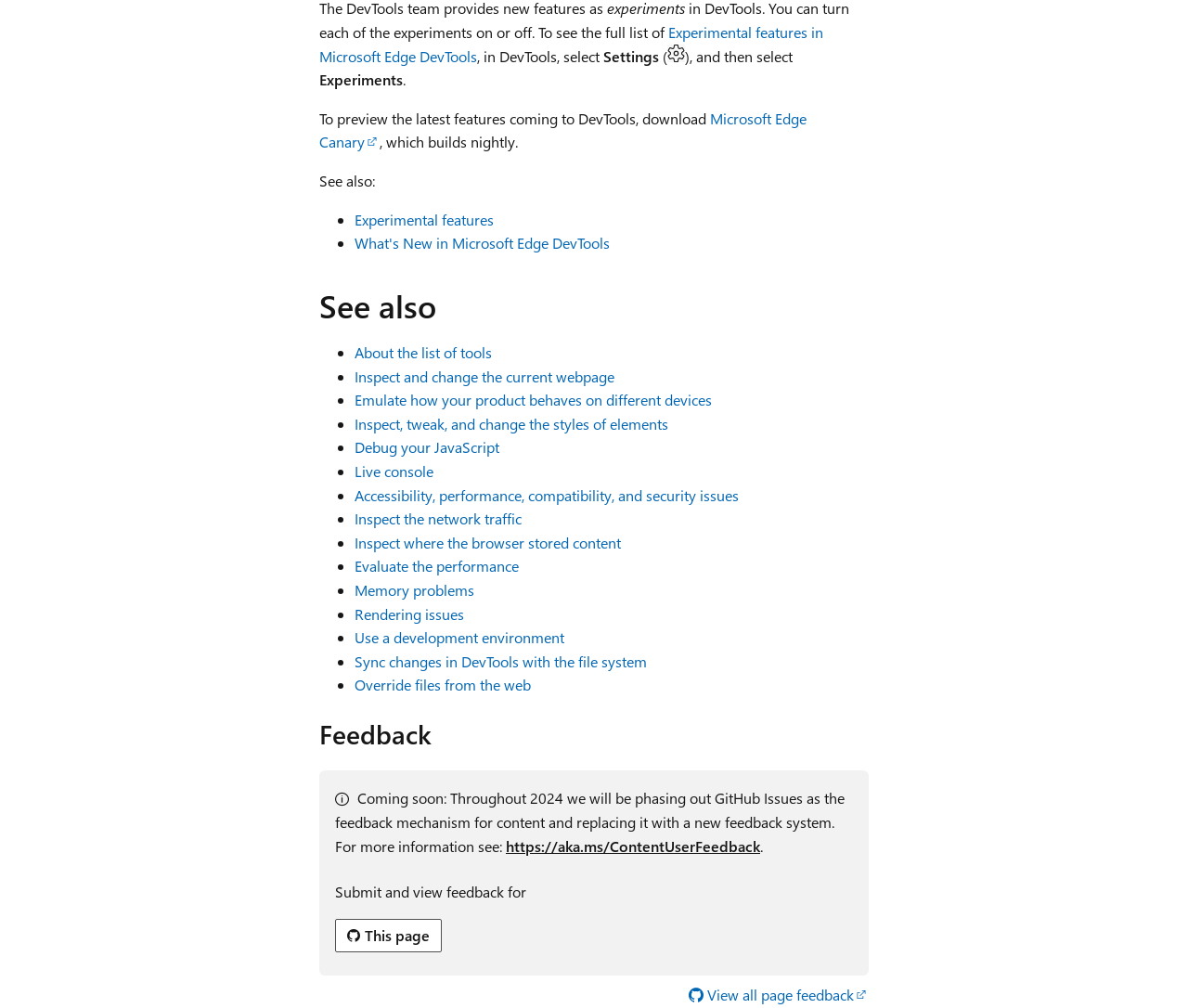How do I access experimental features in DevTools?
Please answer the question with a detailed response using the information from the screenshot.

The webpage instructs to select Settings and then Experiments in DevTools to access experimental features.